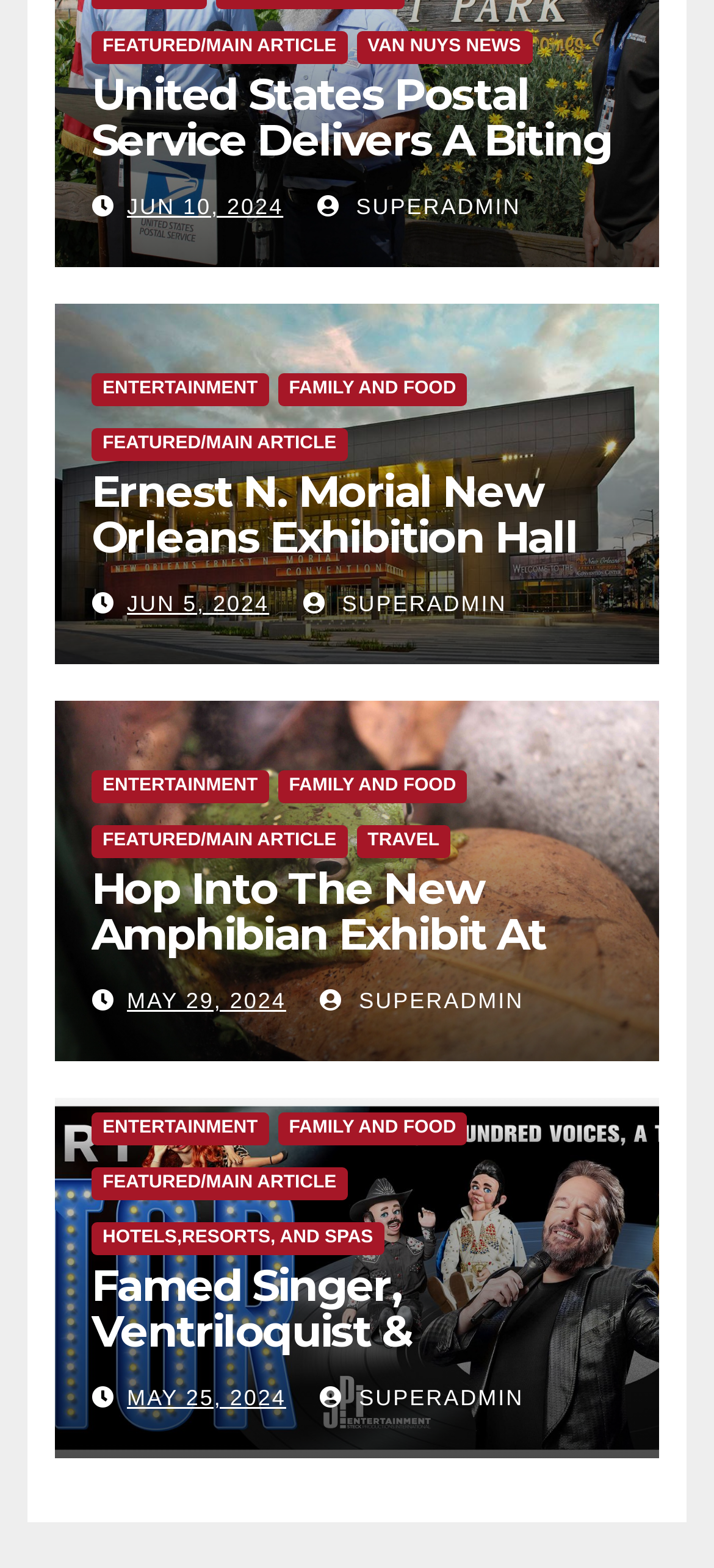Provide the bounding box coordinates of the HTML element described by the text: "superadmin". The coordinates should be in the format [left, top, right, bottom] with values between 0 and 1.

[0.448, 0.883, 0.734, 0.9]